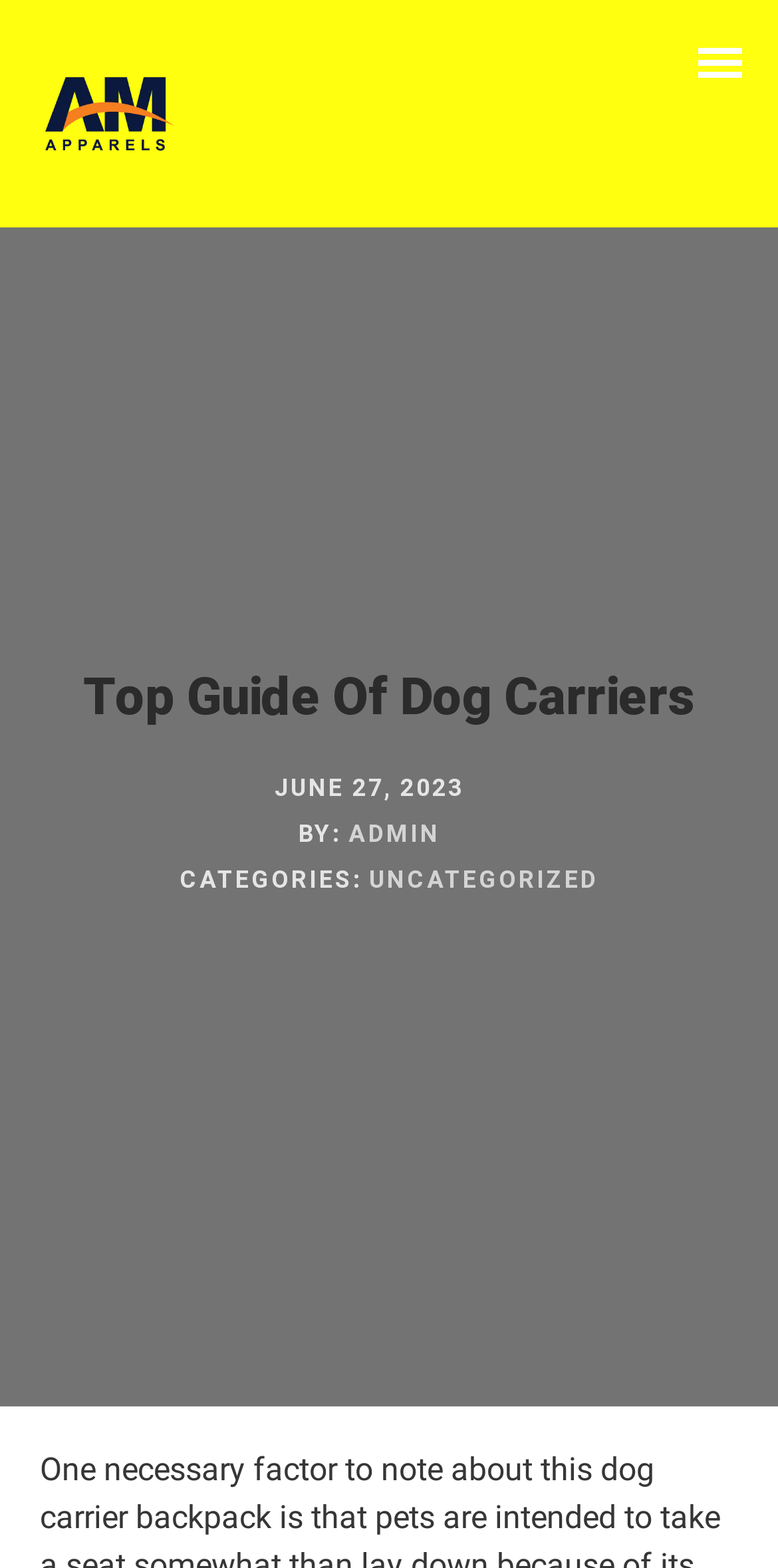Who is the author of the article?
Please respond to the question with as much detail as possible.

I found the author's name 'ADMIN' in the article metadata, which is located below the article title and next to the label 'BY:'.